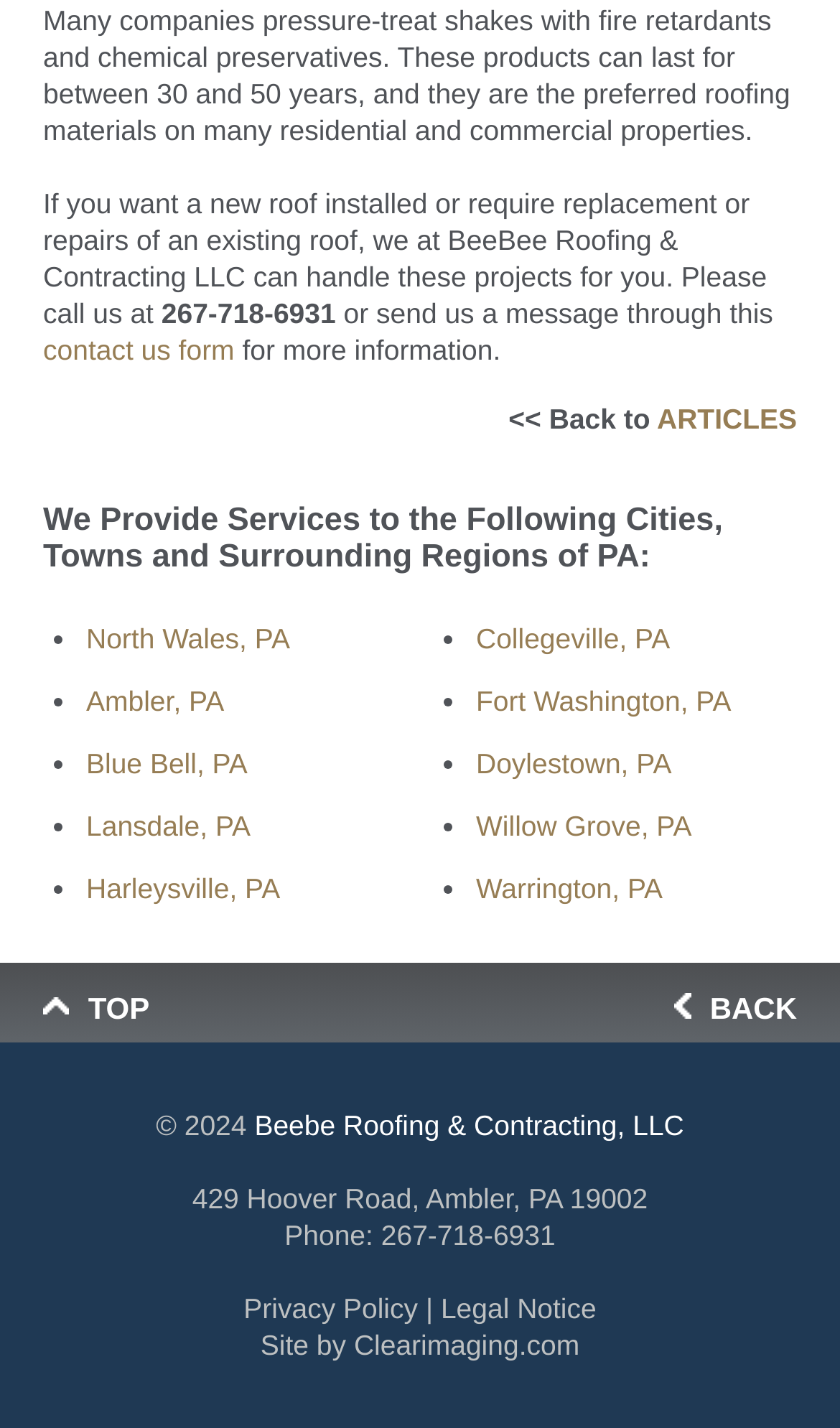Please give a succinct answer to the question in one word or phrase:
What is the address of BeeBee Roofing & Contracting LLC?

429 Hoover Road, Ambler, PA 19002